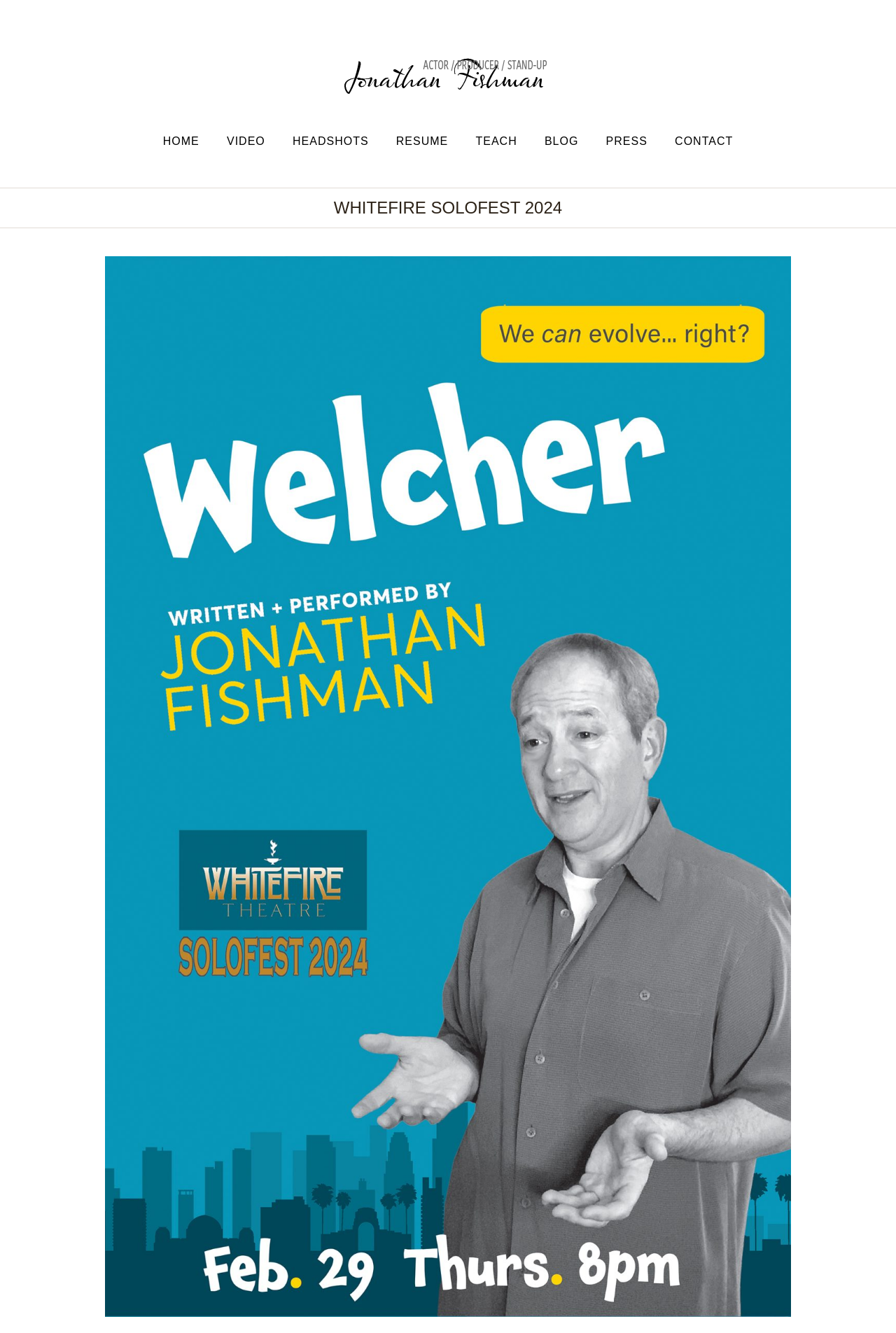Locate the bounding box coordinates of the UI element described by: "Press". Provide the coordinates as four float numbers between 0 and 1, formatted as [left, top, right, bottom].

[0.662, 0.093, 0.736, 0.12]